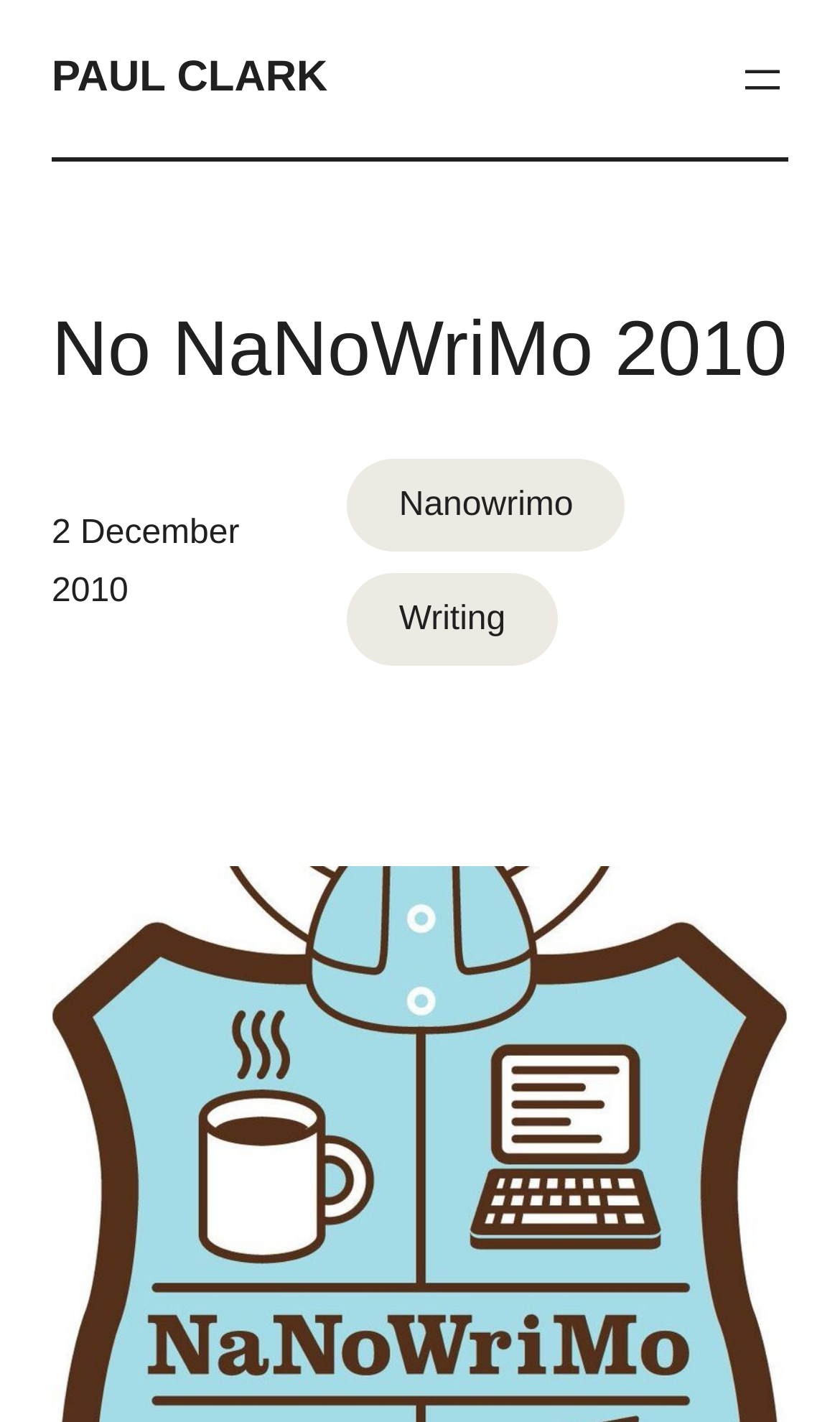What is the topic of the post?
Give a thorough and detailed response to the question.

The topic of the post is obtained from the link element 'Nanowrimo' which has a bounding box coordinate of [0.413, 0.323, 0.744, 0.388]. This element is likely to be a topic or category of the post.